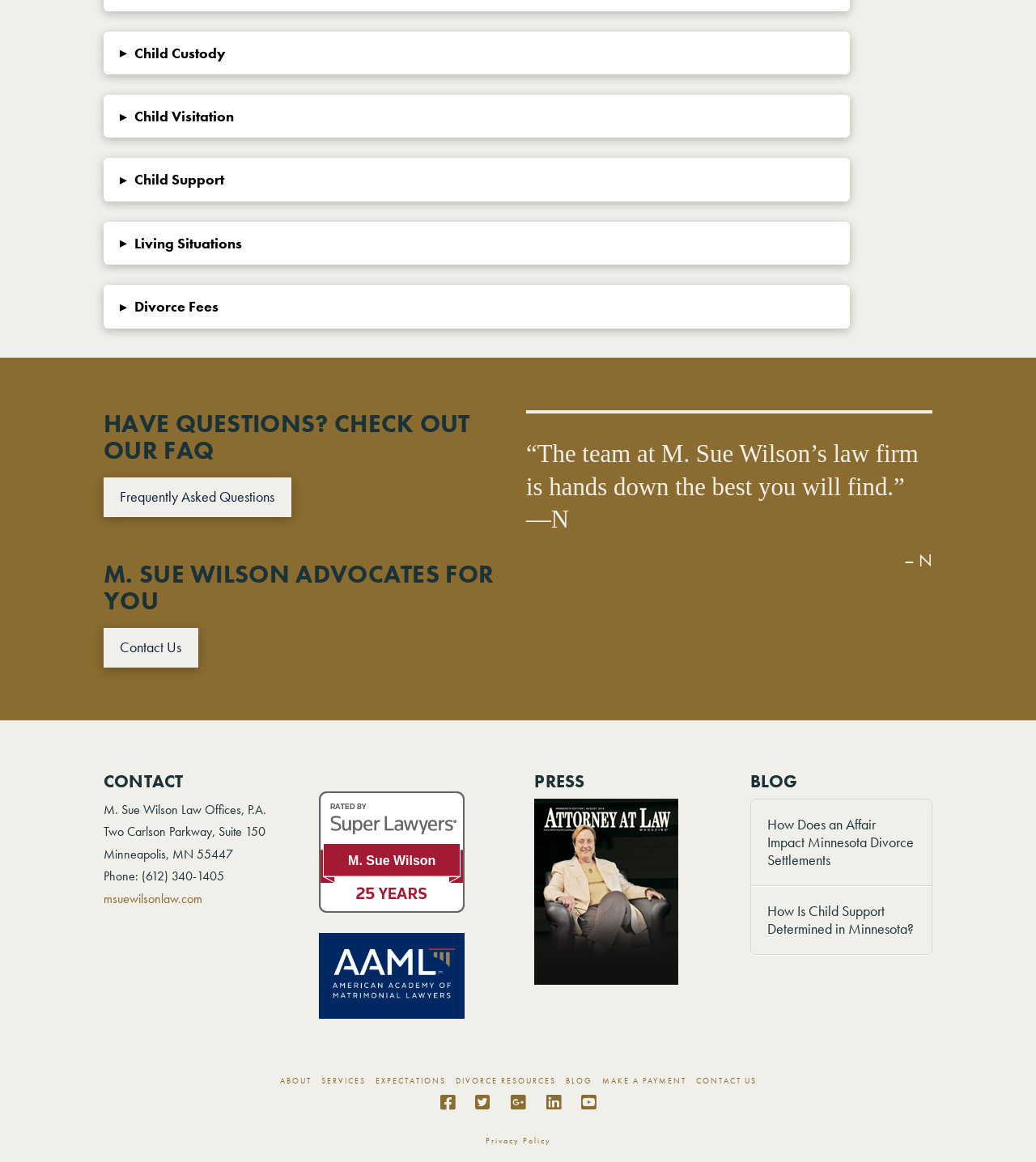Kindly determine the bounding box coordinates for the area that needs to be clicked to execute this instruction: "Contact M. Sue Wilson".

[0.1, 0.54, 0.191, 0.574]